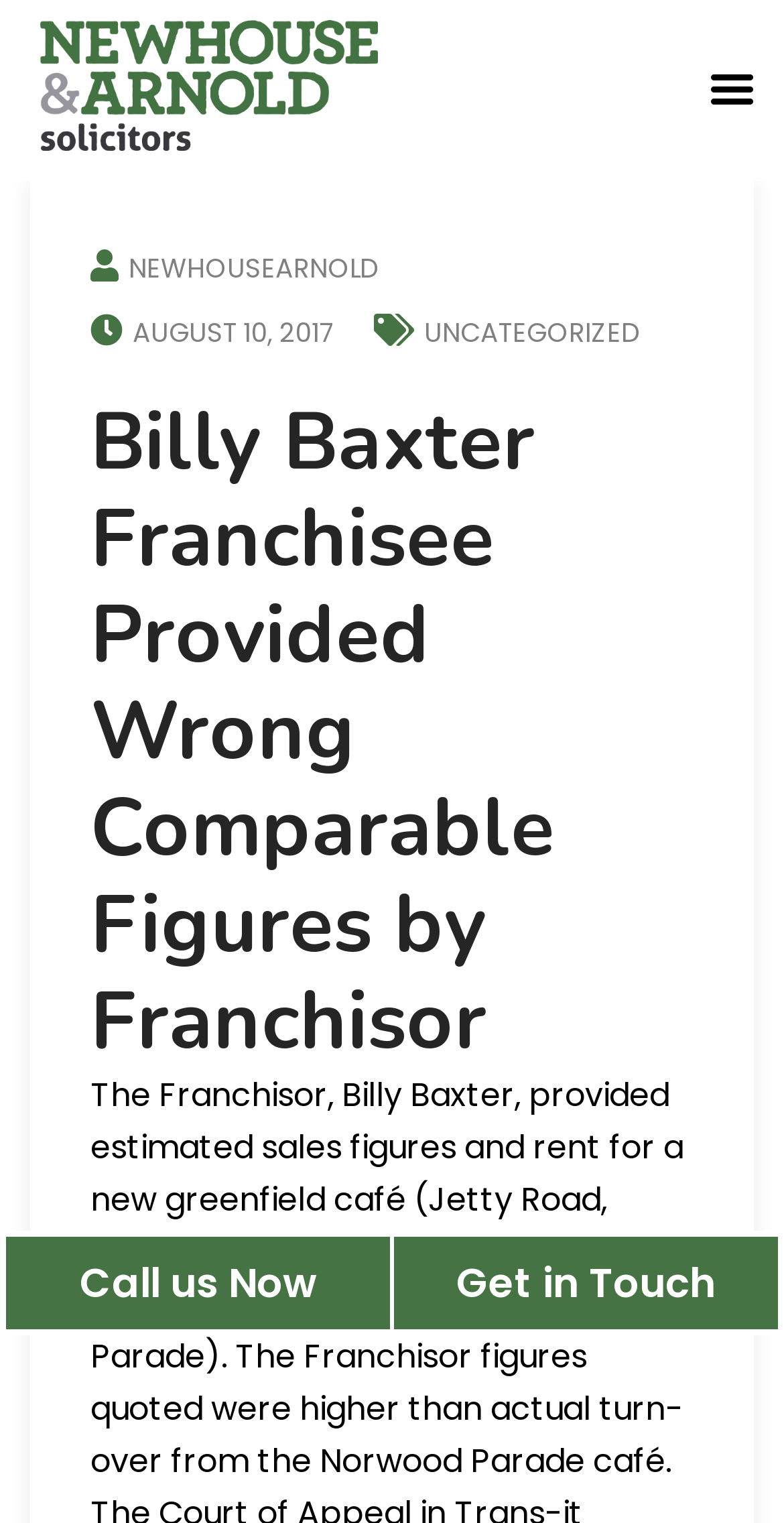Show the bounding box coordinates for the HTML element described as: "Uncategorized".

[0.541, 0.206, 0.815, 0.231]